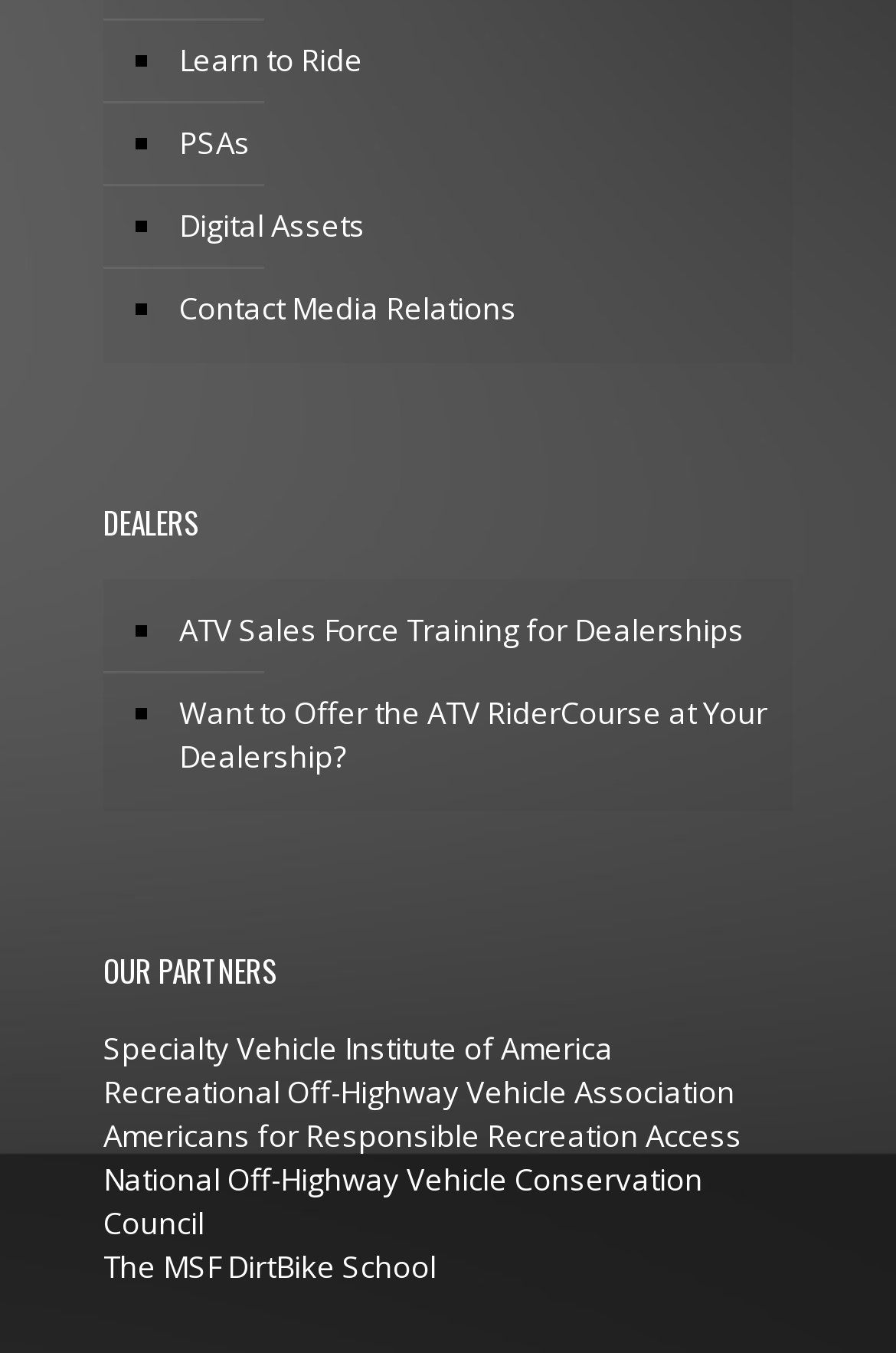Determine the bounding box coordinates for the area that needs to be clicked to fulfill this task: "Get information about the ATV RiderCourse". The coordinates must be given as four float numbers between 0 and 1, i.e., [left, top, right, bottom].

[0.192, 0.498, 0.859, 0.591]